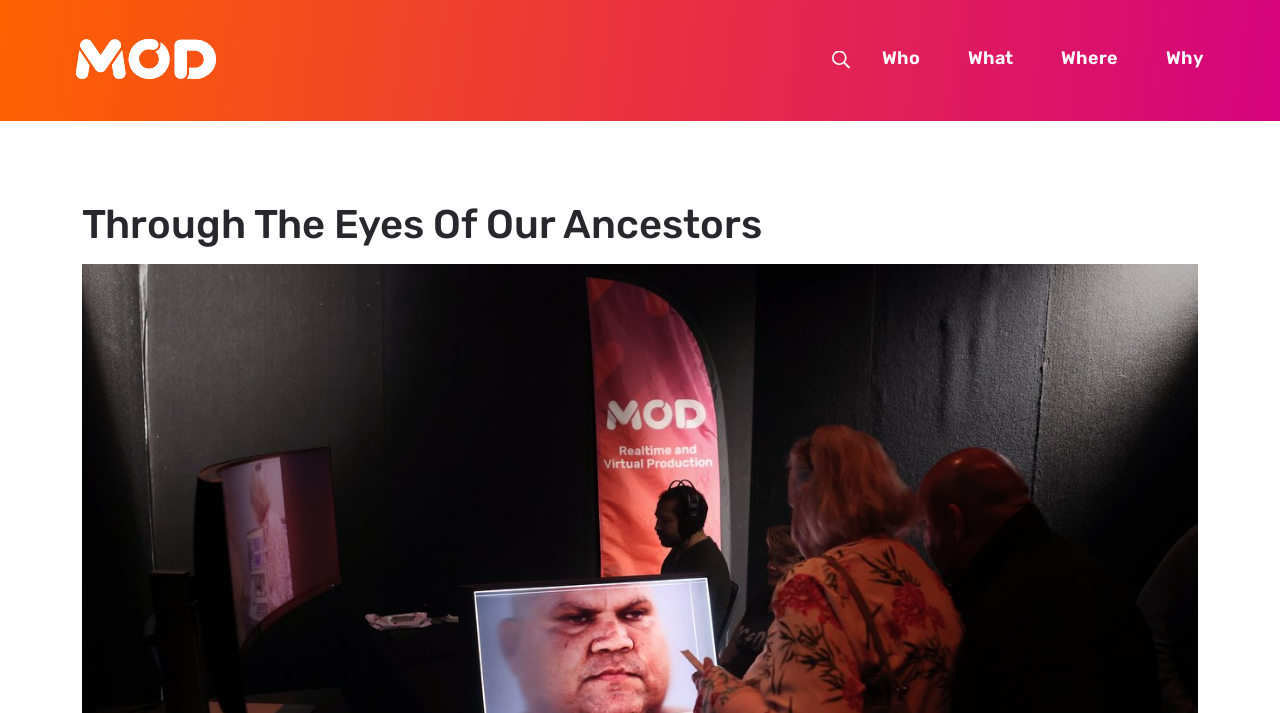Using the webpage screenshot, find the UI element described by Where. Provide the bounding box coordinates in the format (top-left x, top-left y, bottom-right x, bottom-right y), ensuring all values are floating point numbers between 0 and 1.

[0.829, 0.069, 0.873, 0.101]